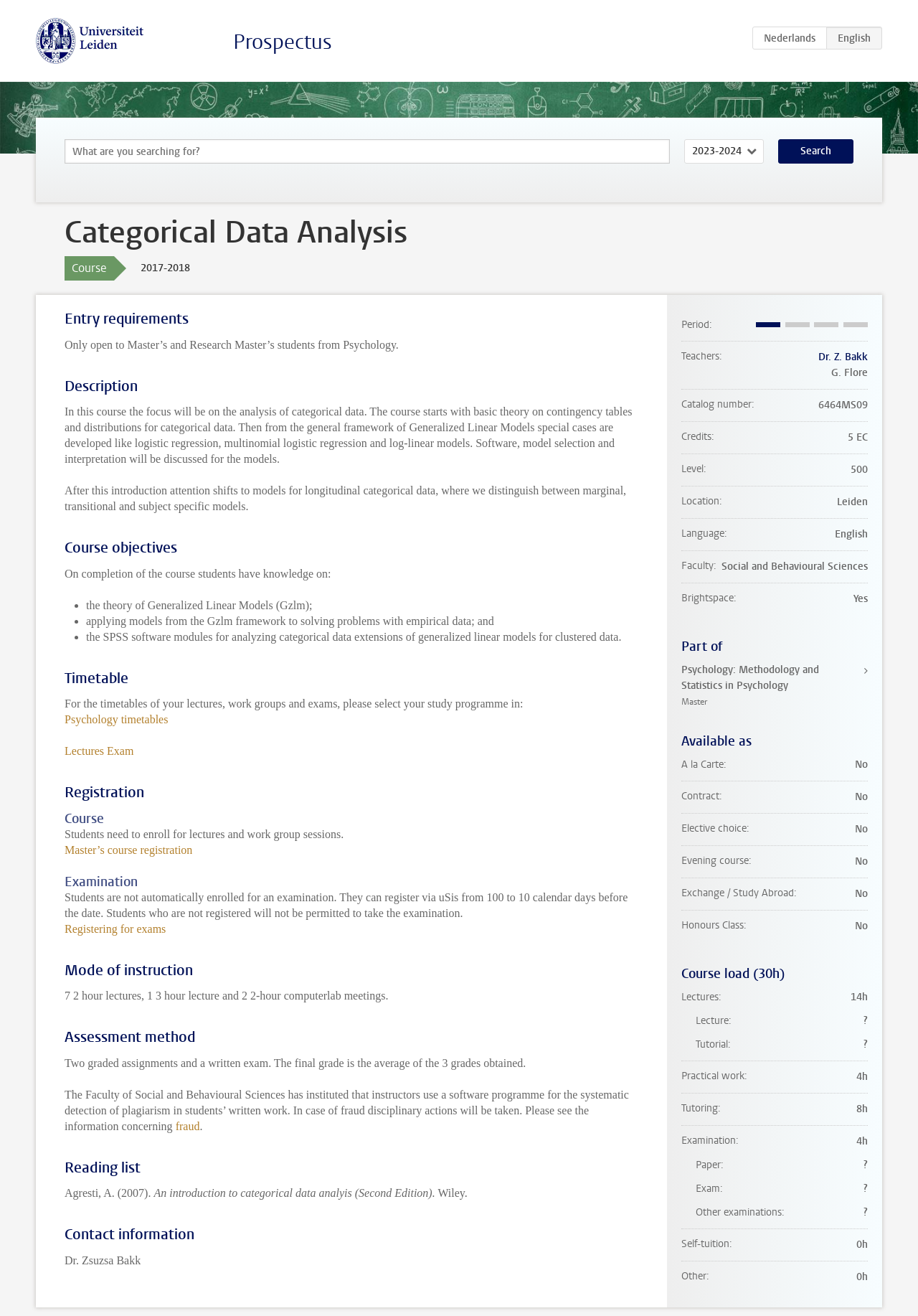What is the mode of instruction?
Using the image, answer in one word or phrase.

7 2 hour lectures, 1 3 hour lecture and 2 2-hour computerlab meetings